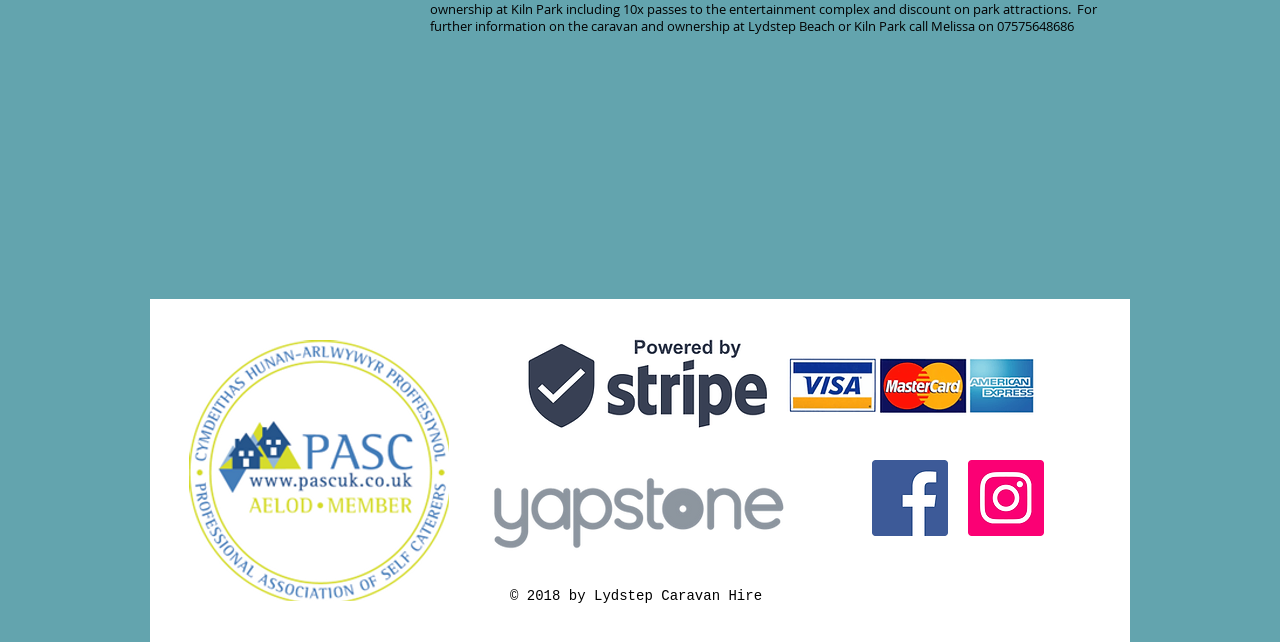Predict the bounding box of the UI element based on the description: "aria-label="Instagram Social Icon"". The coordinates should be four float numbers between 0 and 1, formatted as [left, top, right, bottom].

[0.756, 0.716, 0.816, 0.834]